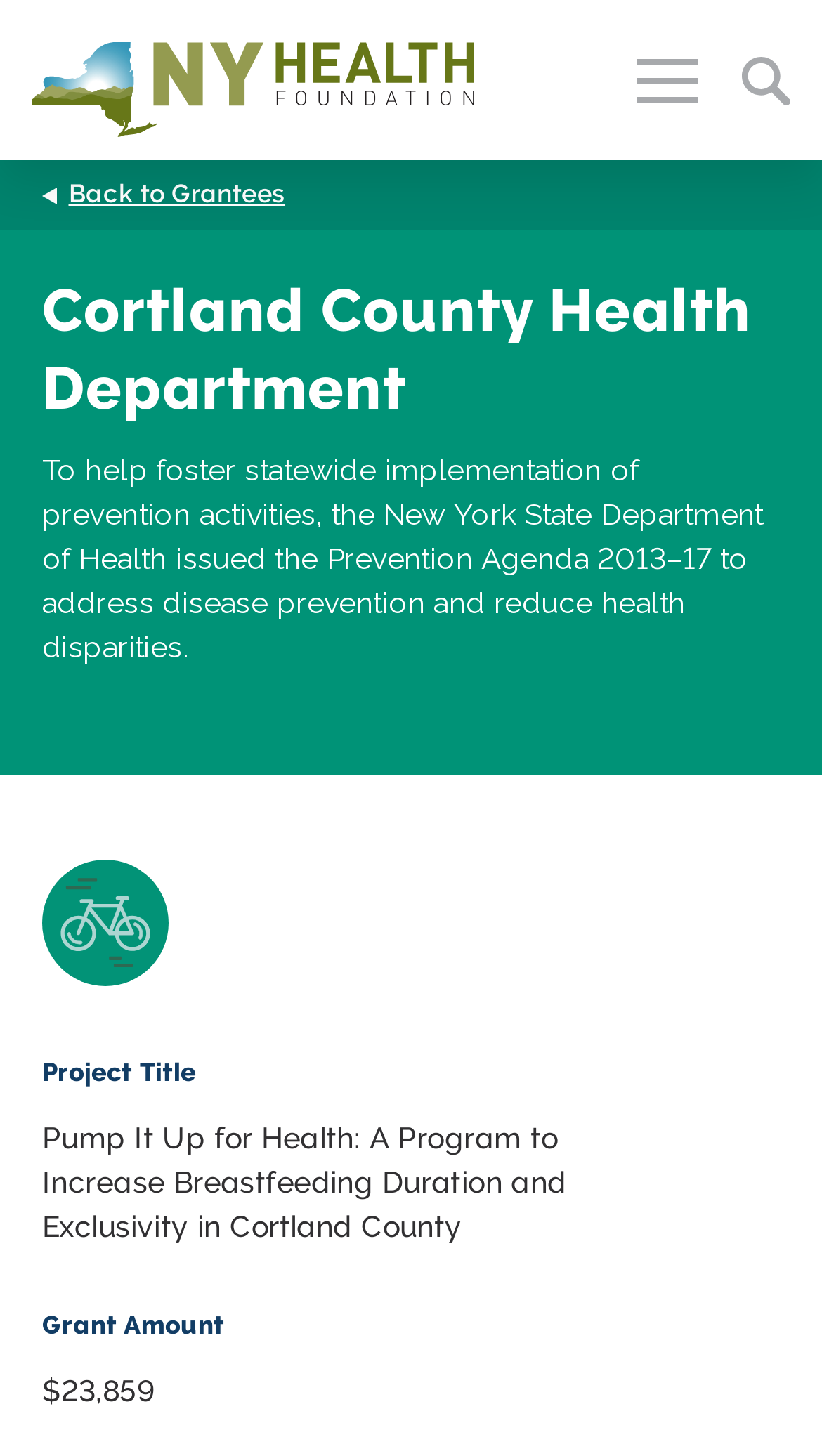Specify the bounding box coordinates of the area that needs to be clicked to achieve the following instruction: "Read about the Prevention Agenda 2013–17".

[0.051, 0.311, 0.929, 0.456]